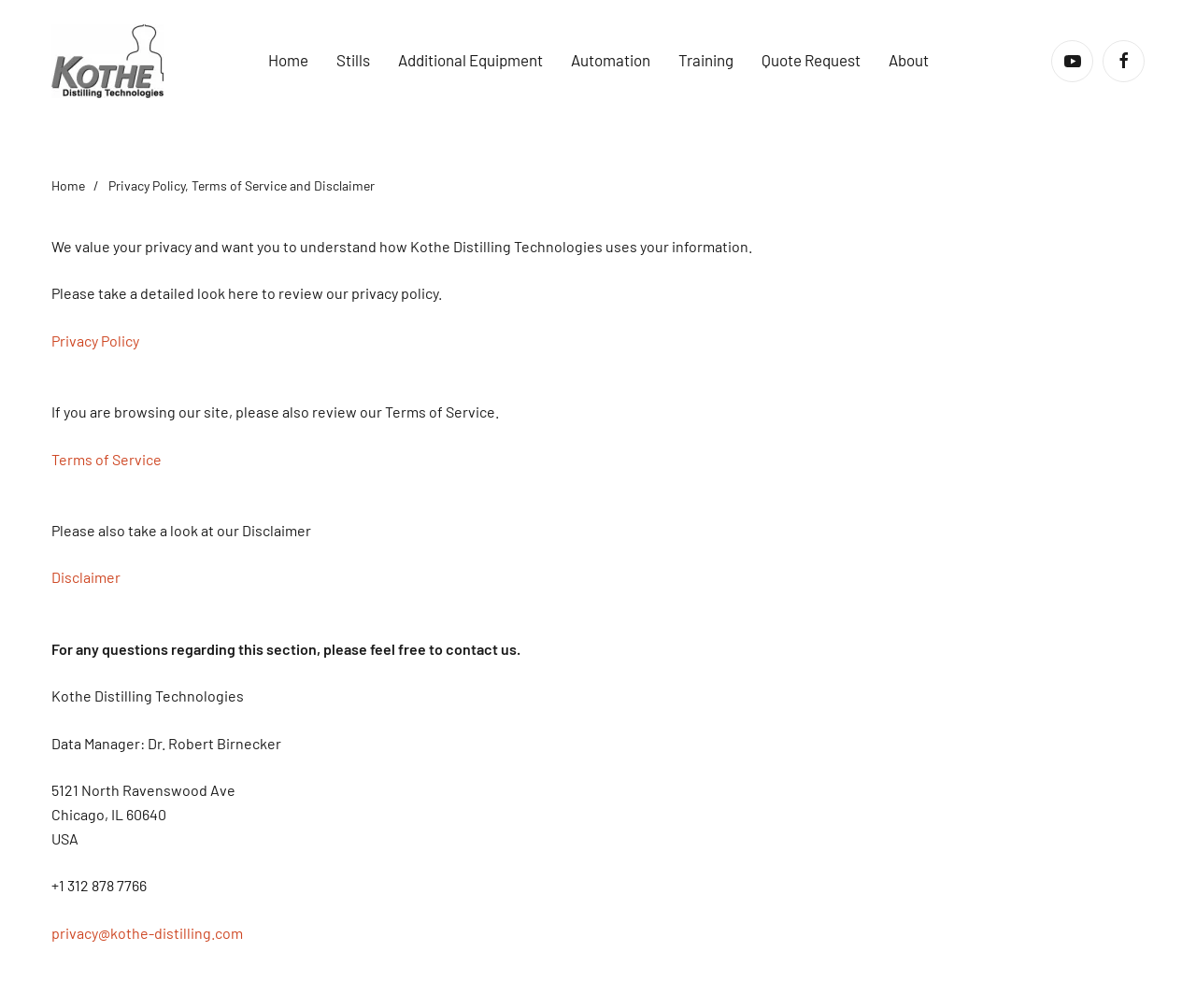Show the bounding box coordinates of the element that should be clicked to complete the task: "Learn about Terms of Service".

[0.043, 0.446, 0.135, 0.464]